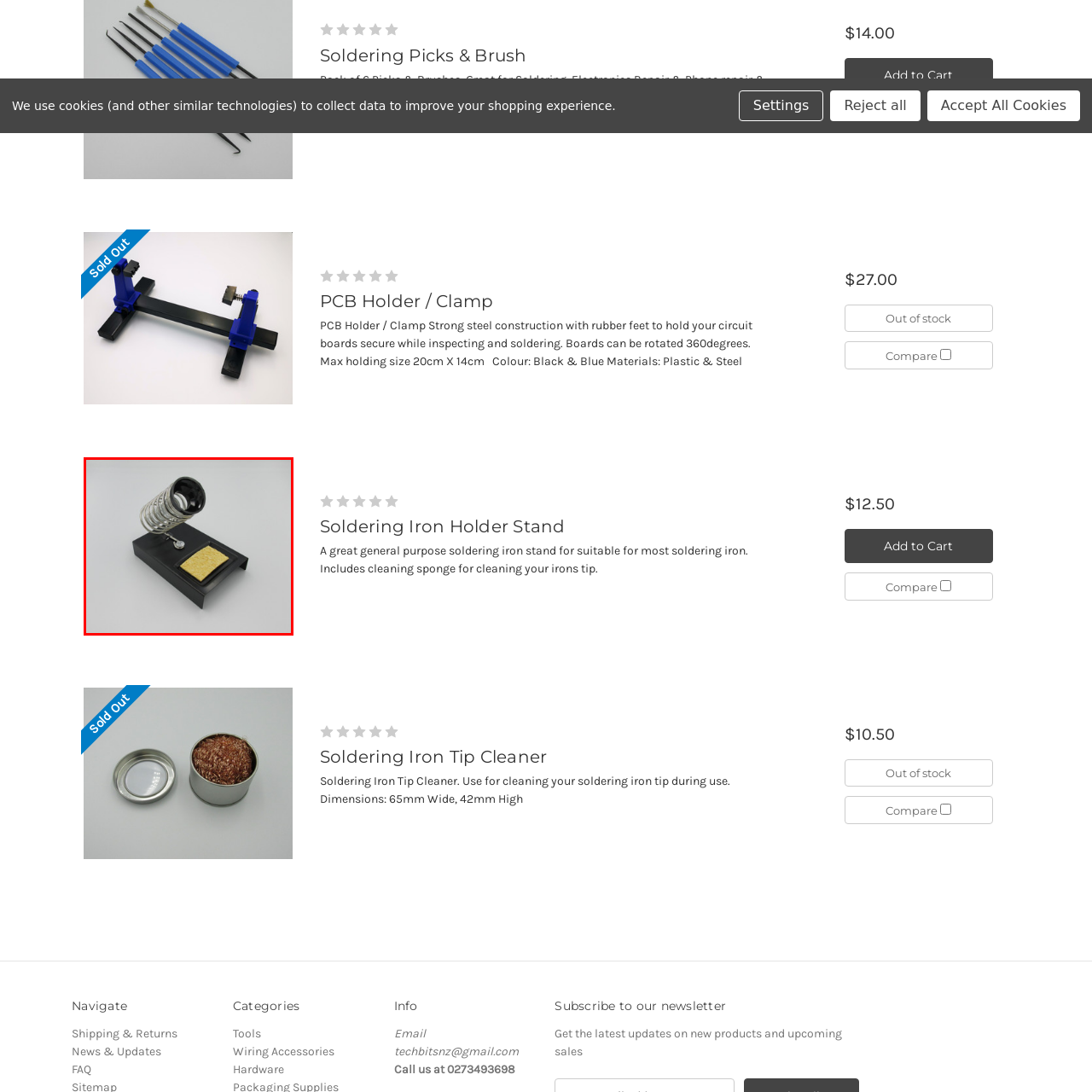How much does the tool cost?
Inspect the image enclosed in the red bounding box and provide a thorough answer based on the information you see.

The tool is available for purchase at a price of $12.50, making it a practical and affordable addition to any workshop or repair kit.